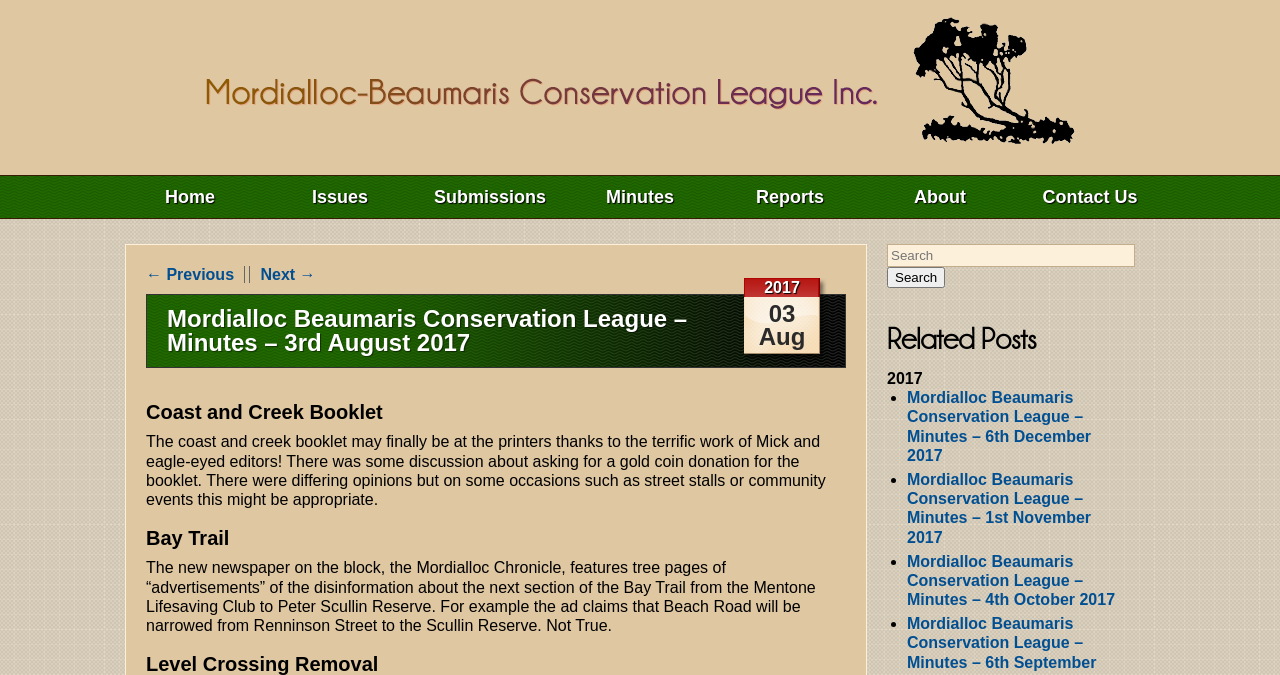What is the date of the minutes mentioned in the webpage?
From the screenshot, supply a one-word or short-phrase answer.

3rd August 2017